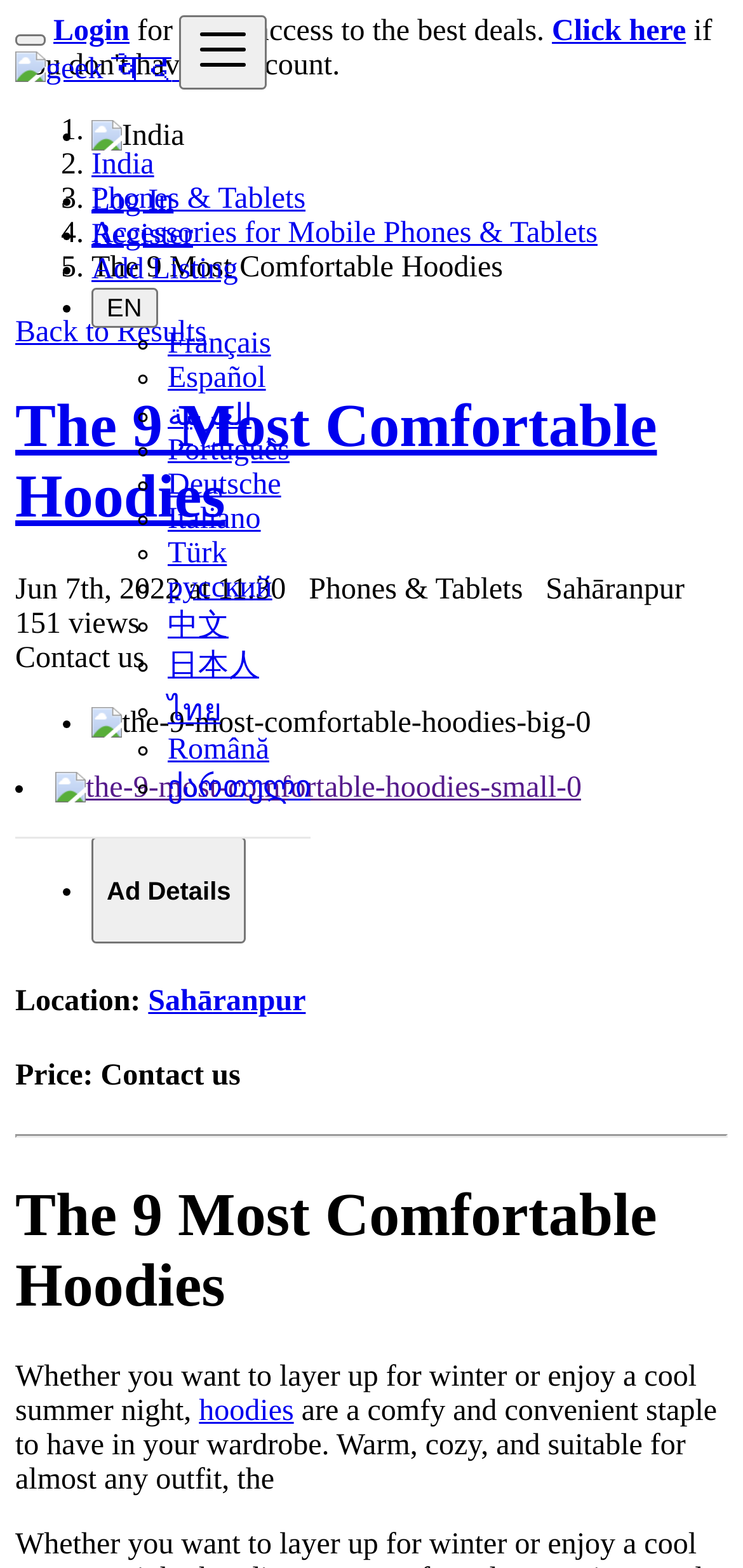Determine the bounding box coordinates of the area to click in order to meet this instruction: "Toggle the navigation menu".

[0.242, 0.01, 0.359, 0.057]